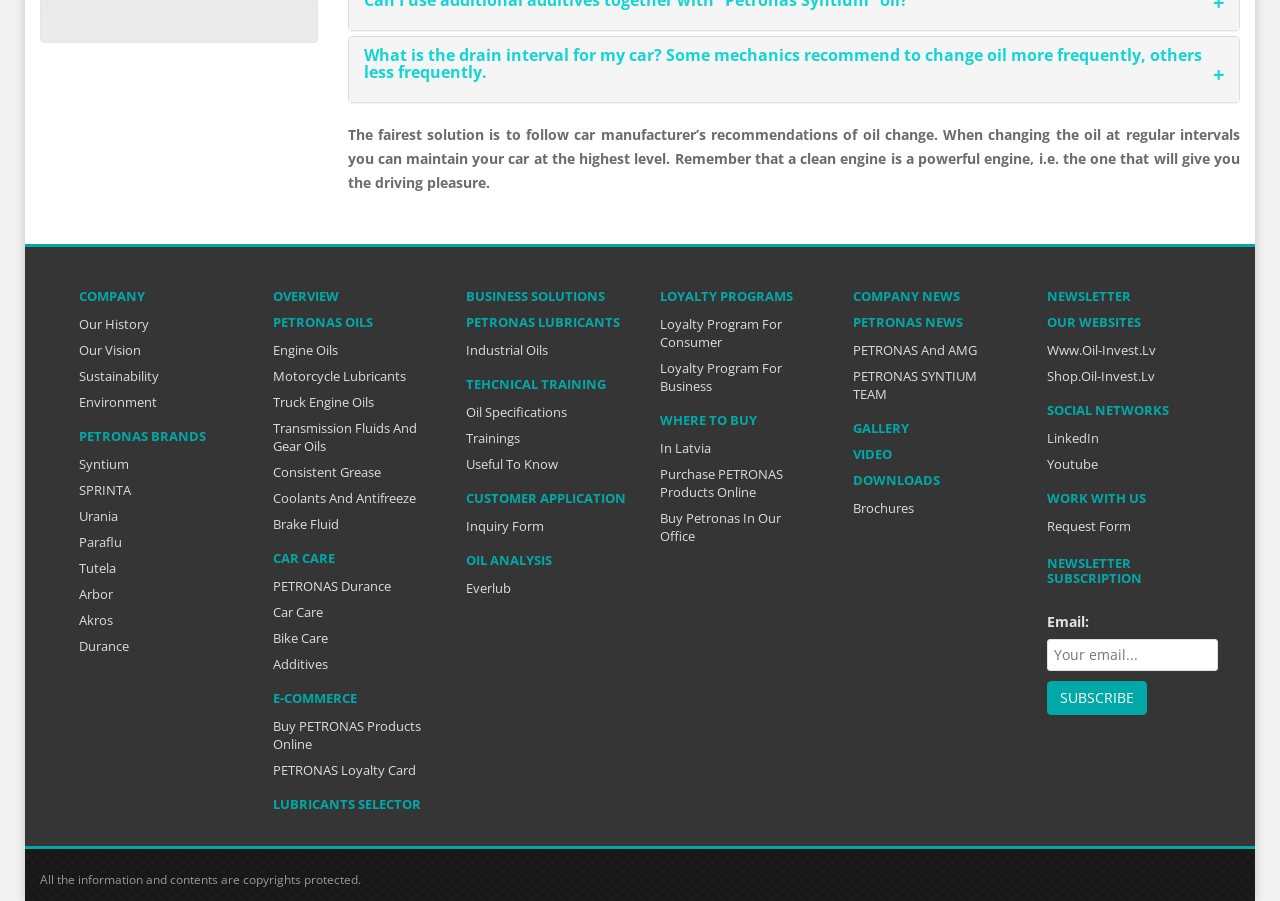Predict the bounding box coordinates for the UI element described as: "CUSTOMER APPLICATION". The coordinates should be four float numbers between 0 and 1, presented as [left, top, right, bottom].

[0.364, 0.543, 0.489, 0.563]